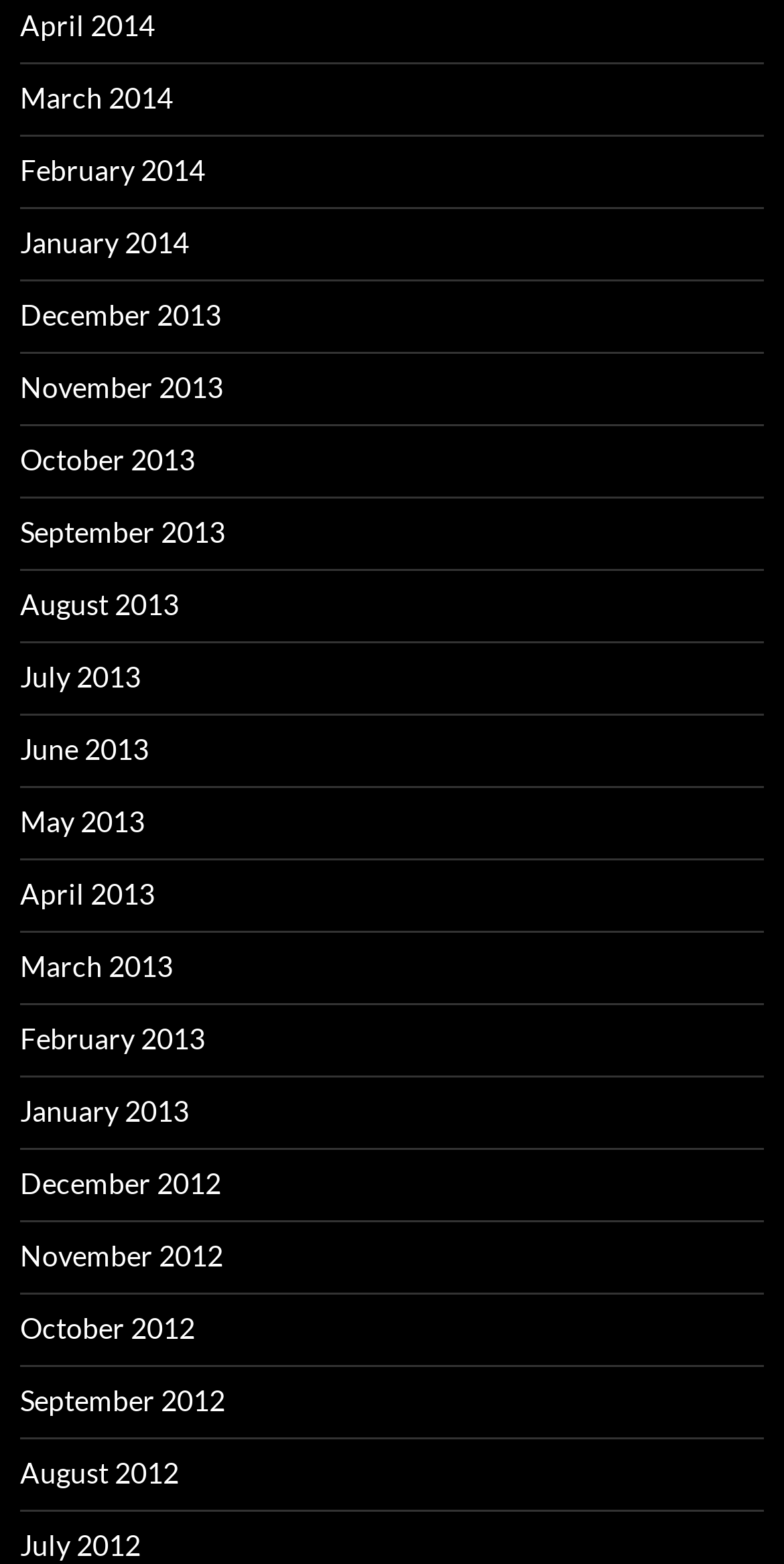Can you find the bounding box coordinates for the element that needs to be clicked to execute this instruction: "access archives for January 2012"? The coordinates should be given as four float numbers between 0 and 1, i.e., [left, top, right, bottom].

[0.026, 0.699, 0.241, 0.72]